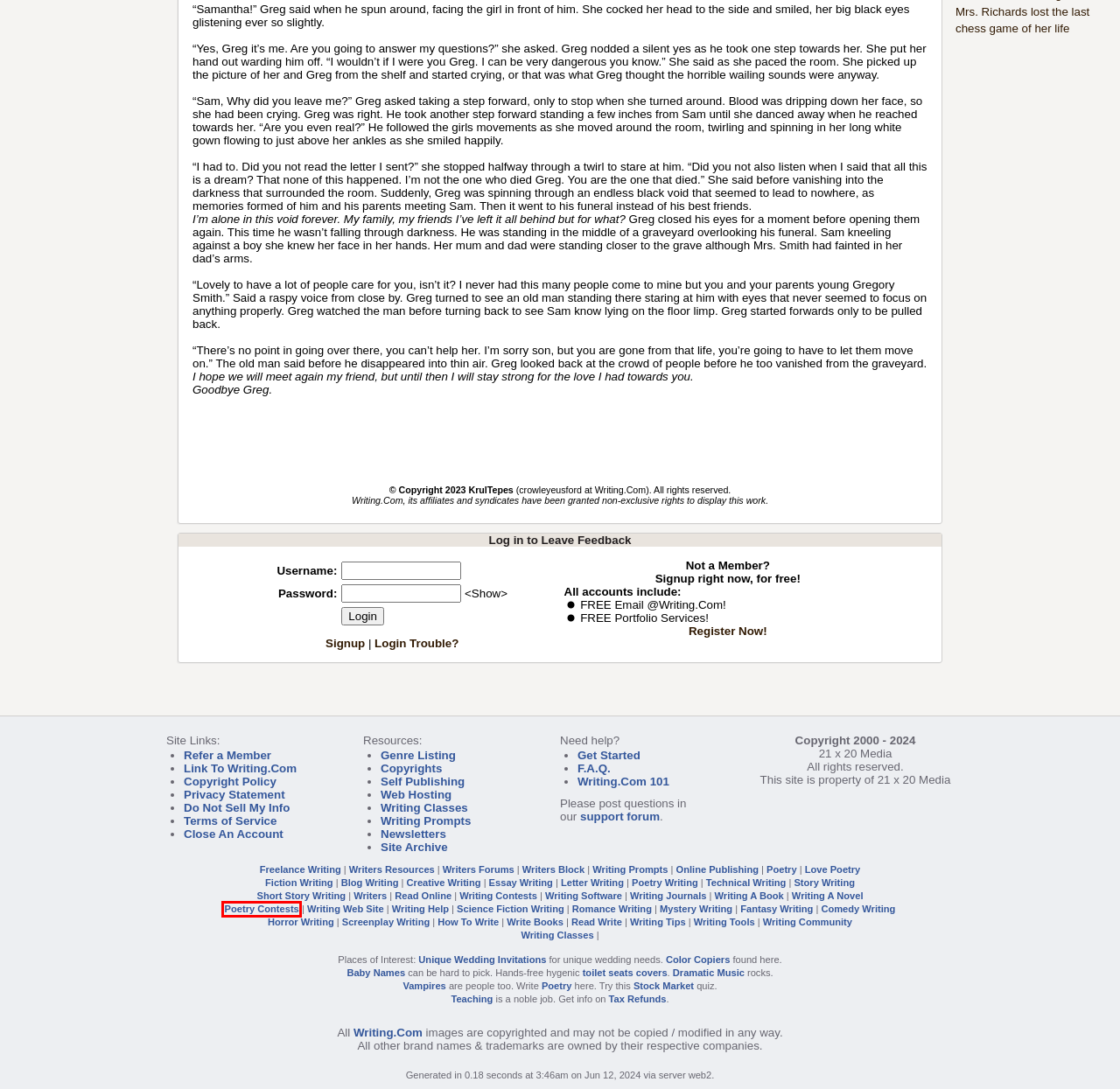You have received a screenshot of a webpage with a red bounding box indicating a UI element. Please determine the most fitting webpage description that matches the new webpage after clicking on the indicated element. The choices are:
A. Writing Classes, Writers Classes, Online Writing Class - Writing.Com
B. Sani-Seat Hygienic Toilet Seat Covers, Hands Free, Automatic Protection
C. Freelance Writing @ Writing.Com, Where the Writers Go to Write
D. Letter Writing @ Writing.Com, Where the Writers Go to Write
E. Poetry Contests @ Writing.Com, Where the Writers Go to Write
F. Science Fiction Writing @ Writing.Com, Where the Writers Go to Write
G. Writing A Book @ Writing.Com, Where the Writers Go to Write
H. Love Poetry @ Writing.Com, Where the Writers Go to Write

E